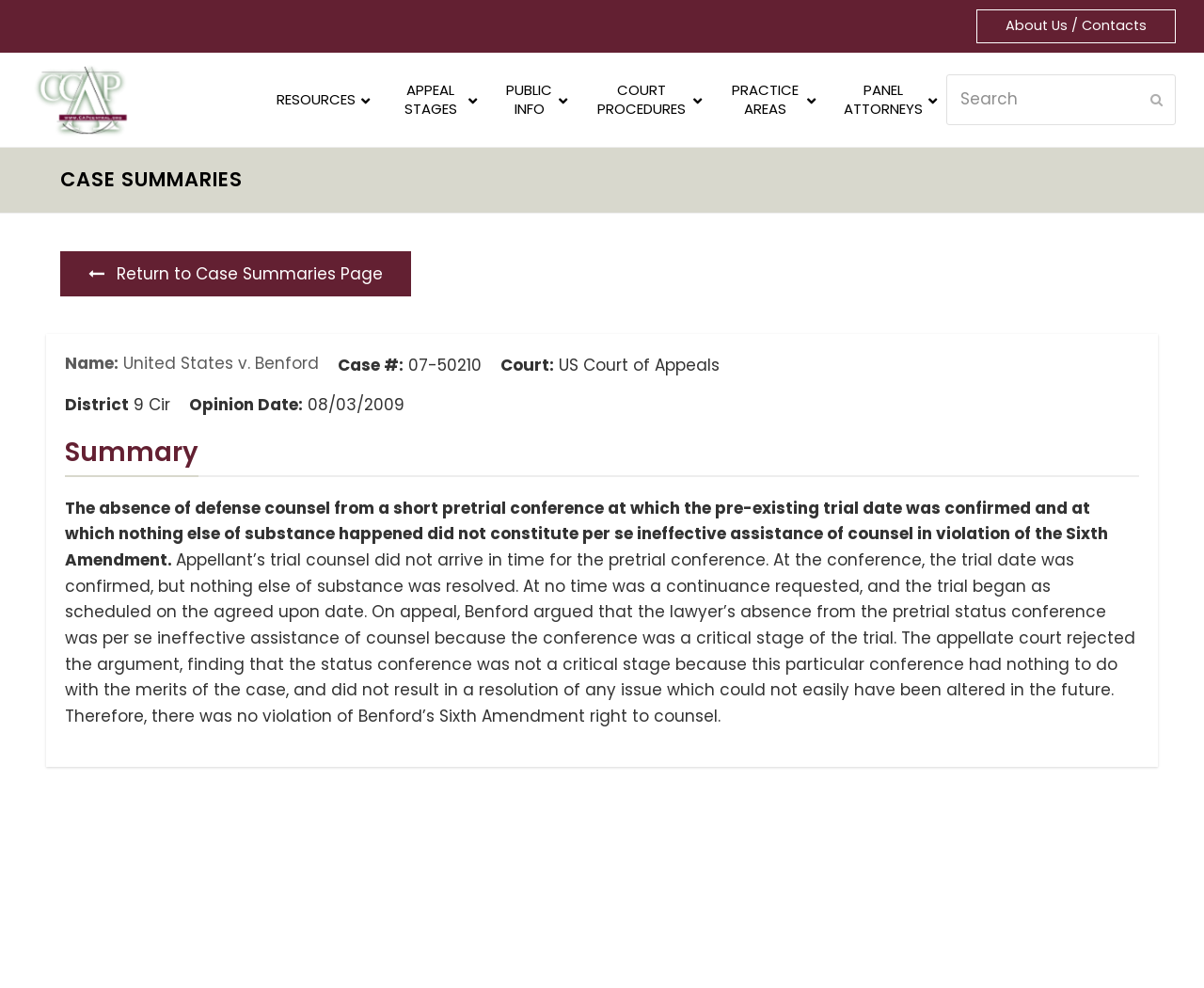What is the court of appeals?
Using the information from the image, provide a comprehensive answer to the question.

I found the court of appeals by looking at the 'Court:' section on the webpage, which is located below the 'Case #' section. The court of appeals is displayed as 'US Court of Appeals'.